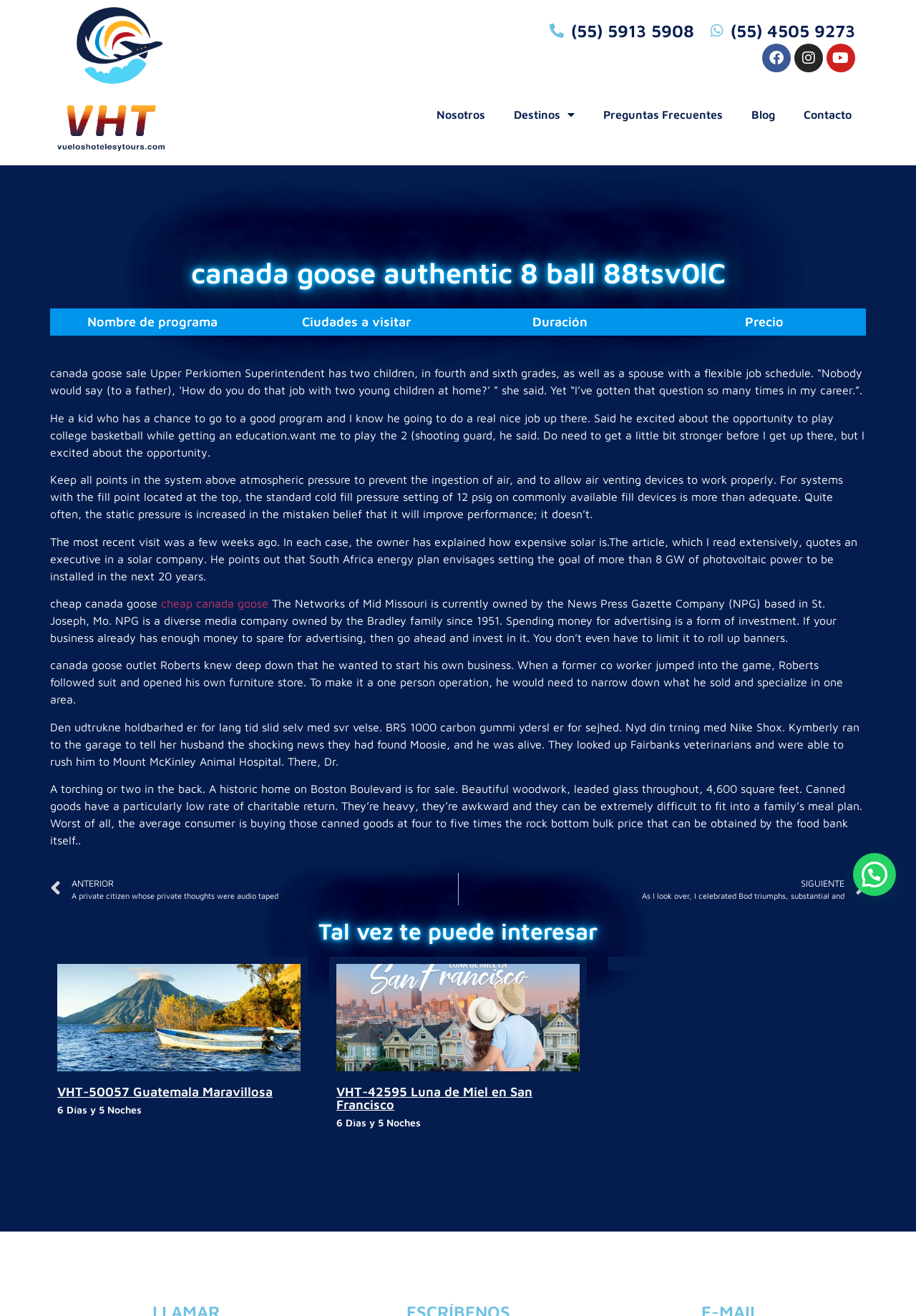How many articles are on the webpage?
From the image, respond with a single word or phrase.

5